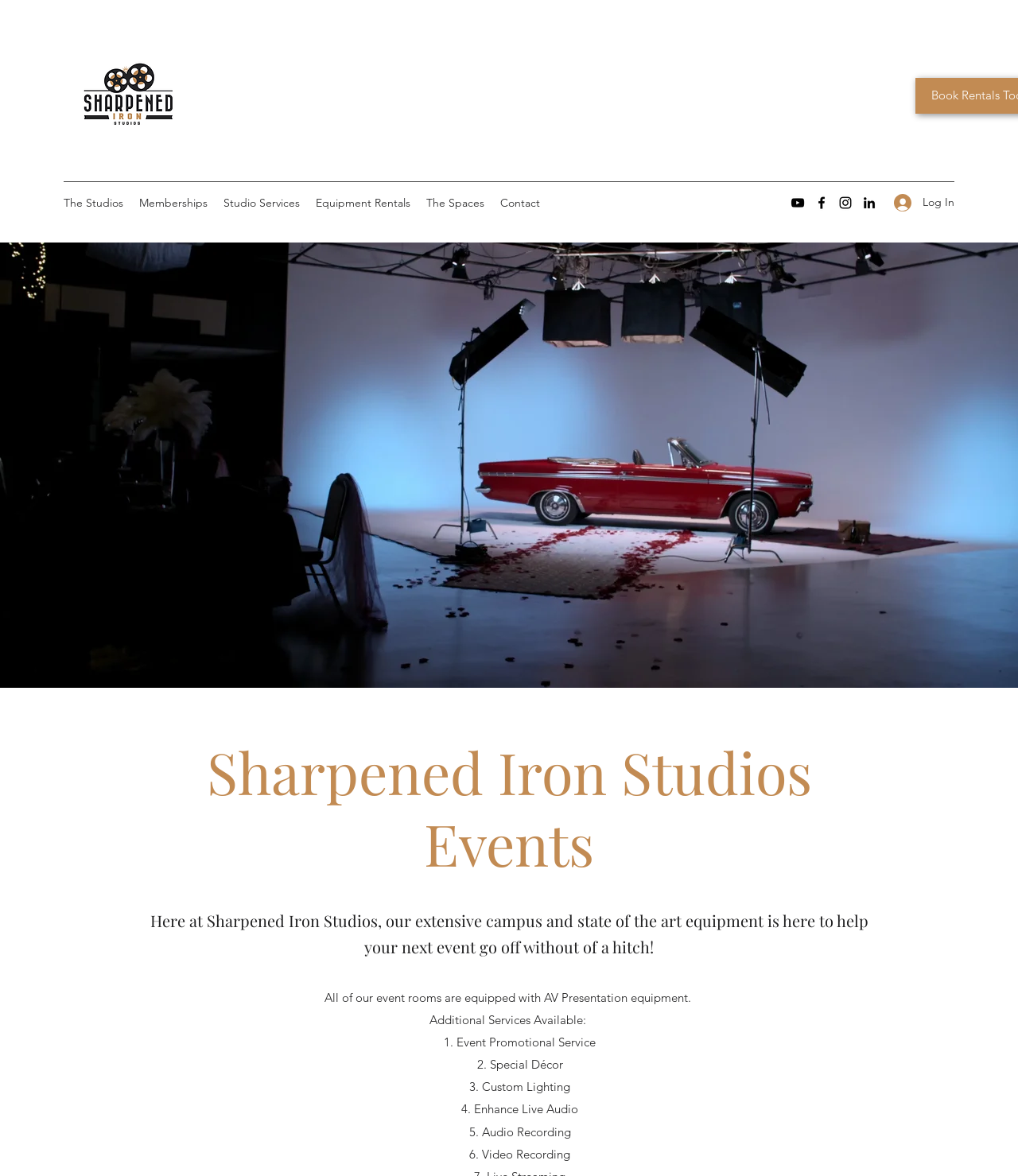How many additional services are available?
Please give a detailed and elaborate answer to the question.

I found the answer by counting the list markers on the webpage, which indicate that there are 6 additional services available, including Event Promotional Service, Special Décor, Custom Lighting, Enhance Live Audio, Audio Recording, and Video Recording.